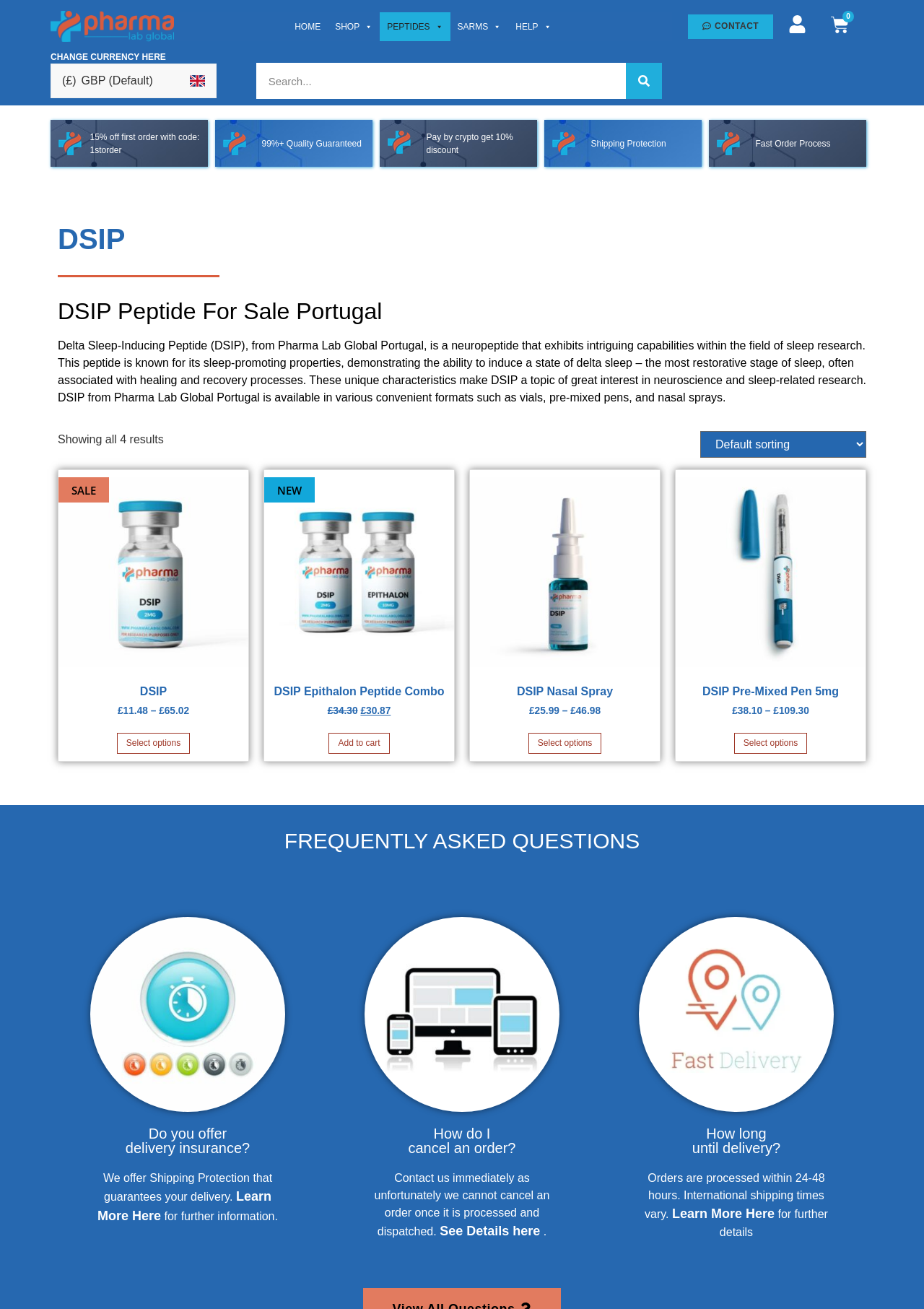Determine the bounding box coordinates of the area to click in order to meet this instruction: "Search for products".

[0.277, 0.048, 0.717, 0.076]